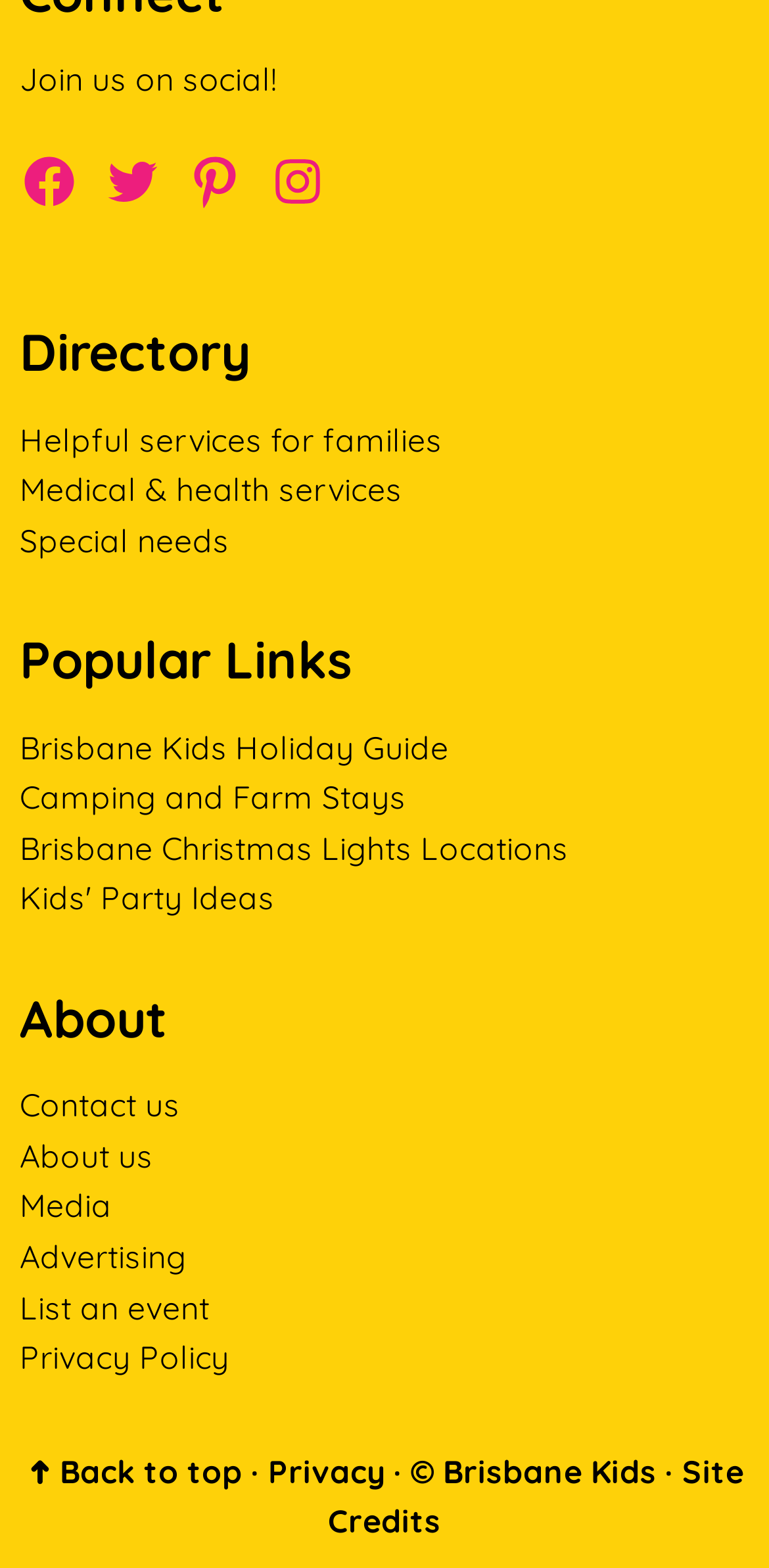Could you find the bounding box coordinates of the clickable area to complete this instruction: "Get helpful services for families"?

[0.026, 0.267, 0.575, 0.293]